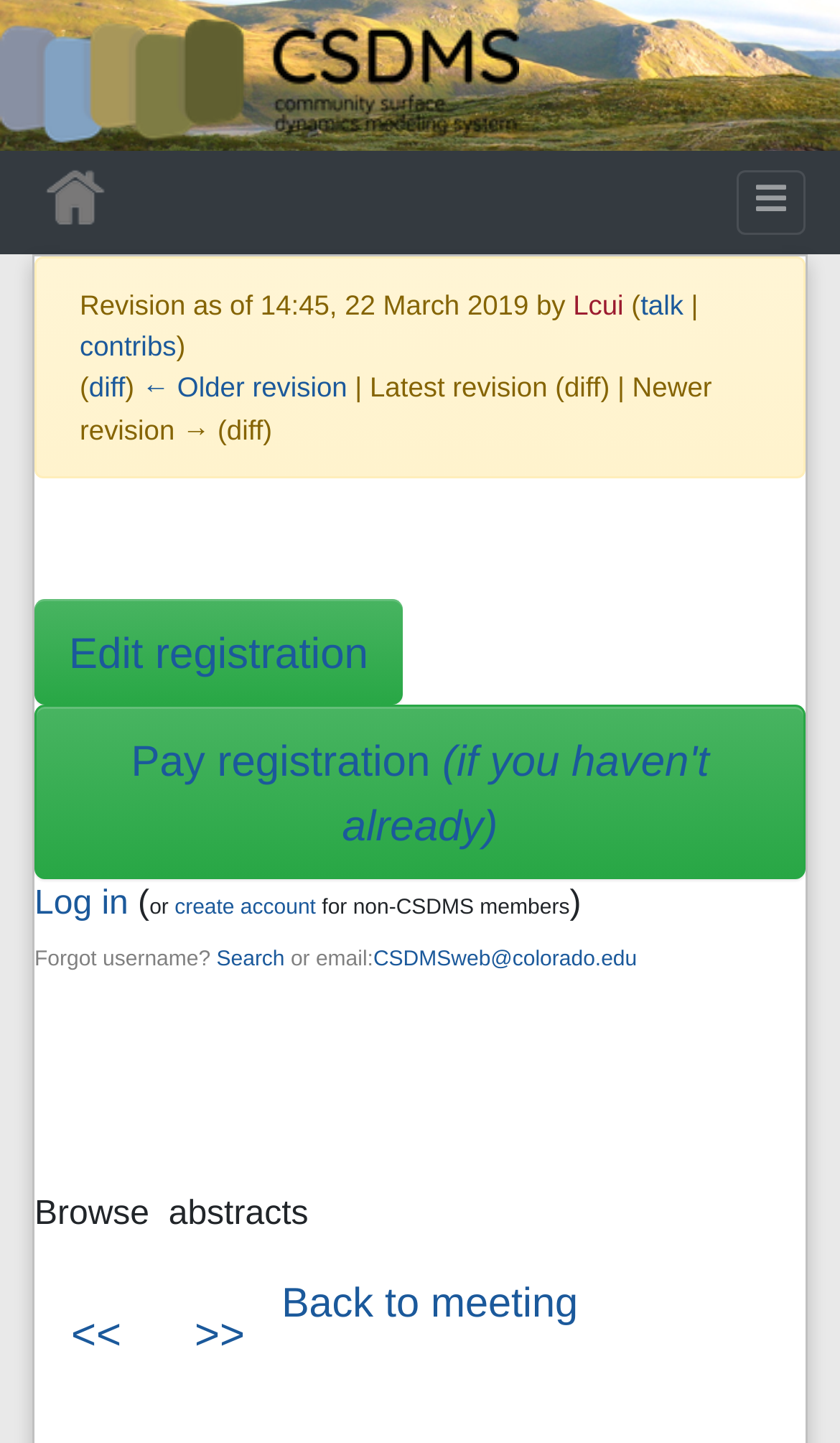Determine the bounding box coordinates for the area that should be clicked to carry out the following instruction: "Click the CSDMS logo".

[0.041, 0.129, 0.154, 0.162]